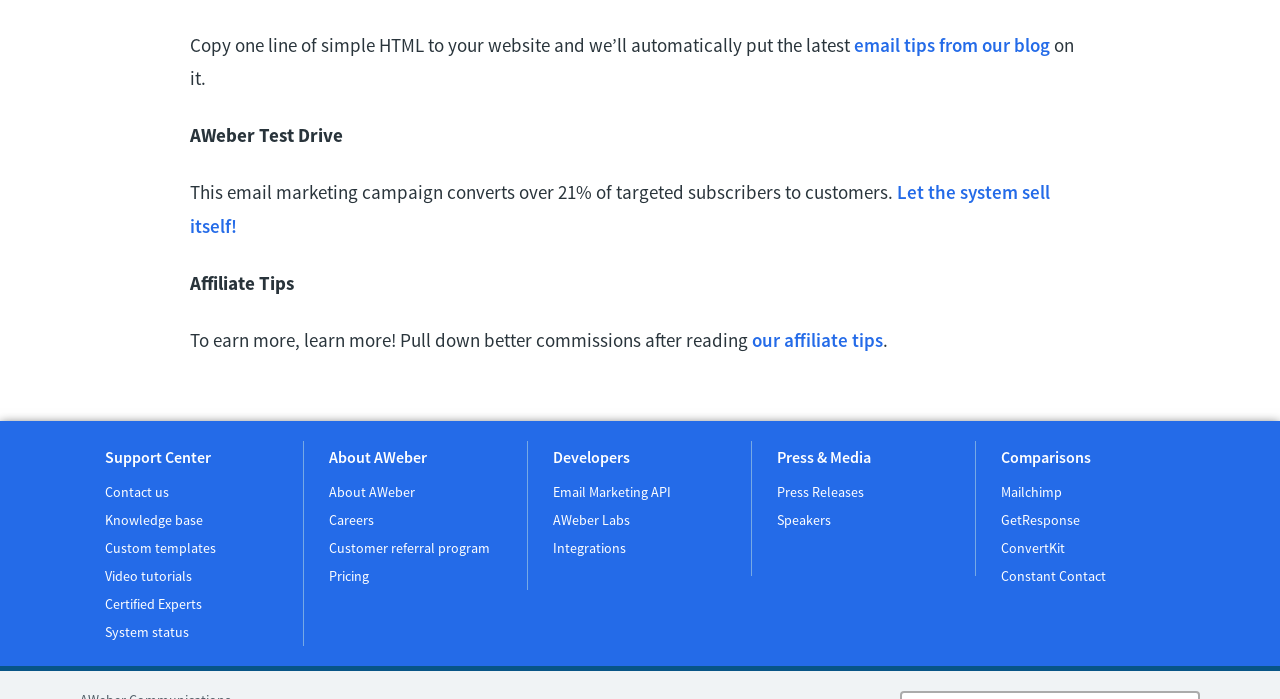What is the topic of the link 'our affiliate tips'?
Answer the question with a single word or phrase, referring to the image.

Earning more commissions